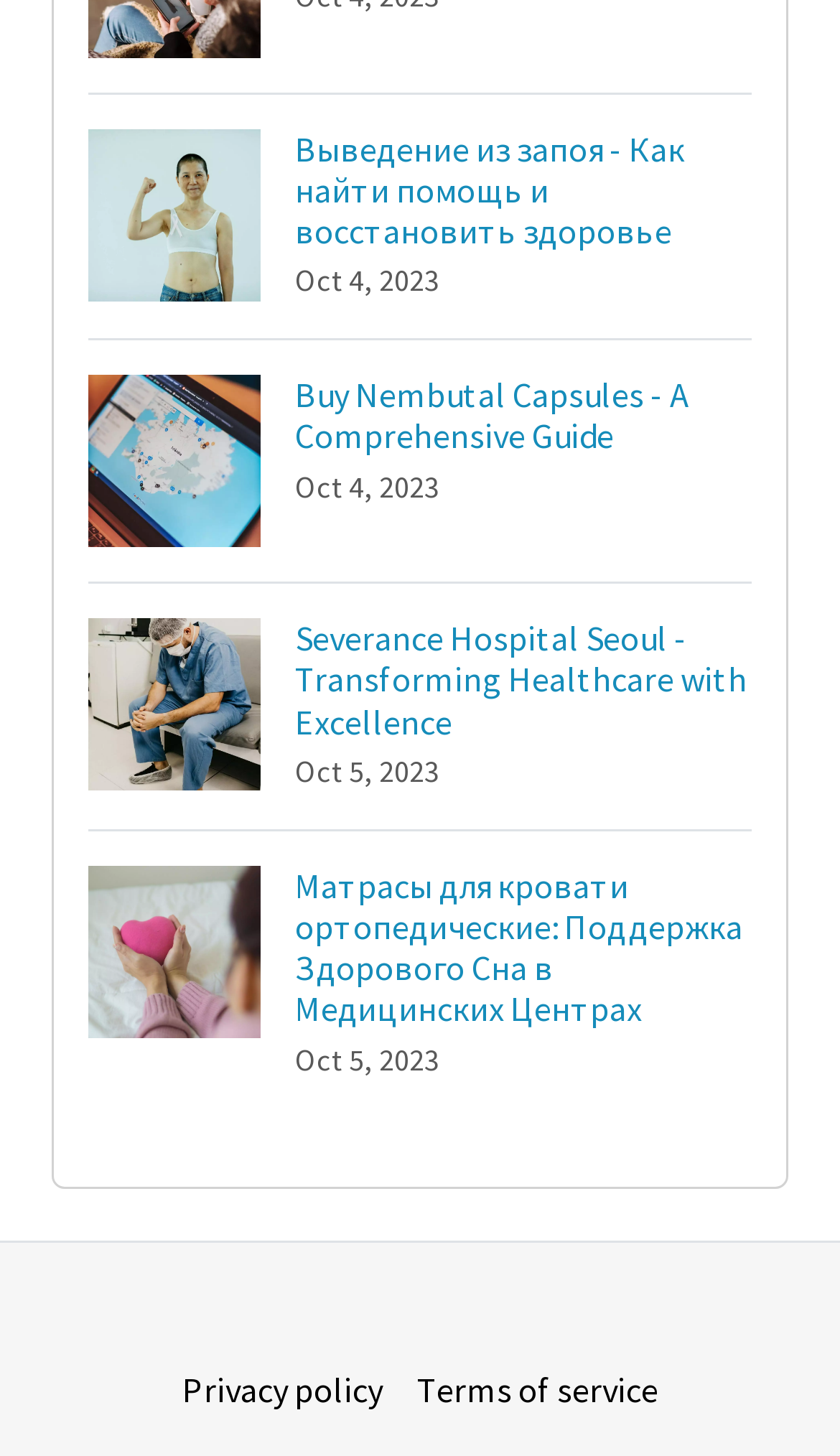For the following element description, predict the bounding box coordinates in the format (top-left x, top-left y, bottom-right x, bottom-right y). All values should be floating point numbers between 0 and 1. Description: Privacy policy

[0.196, 0.924, 0.476, 0.983]